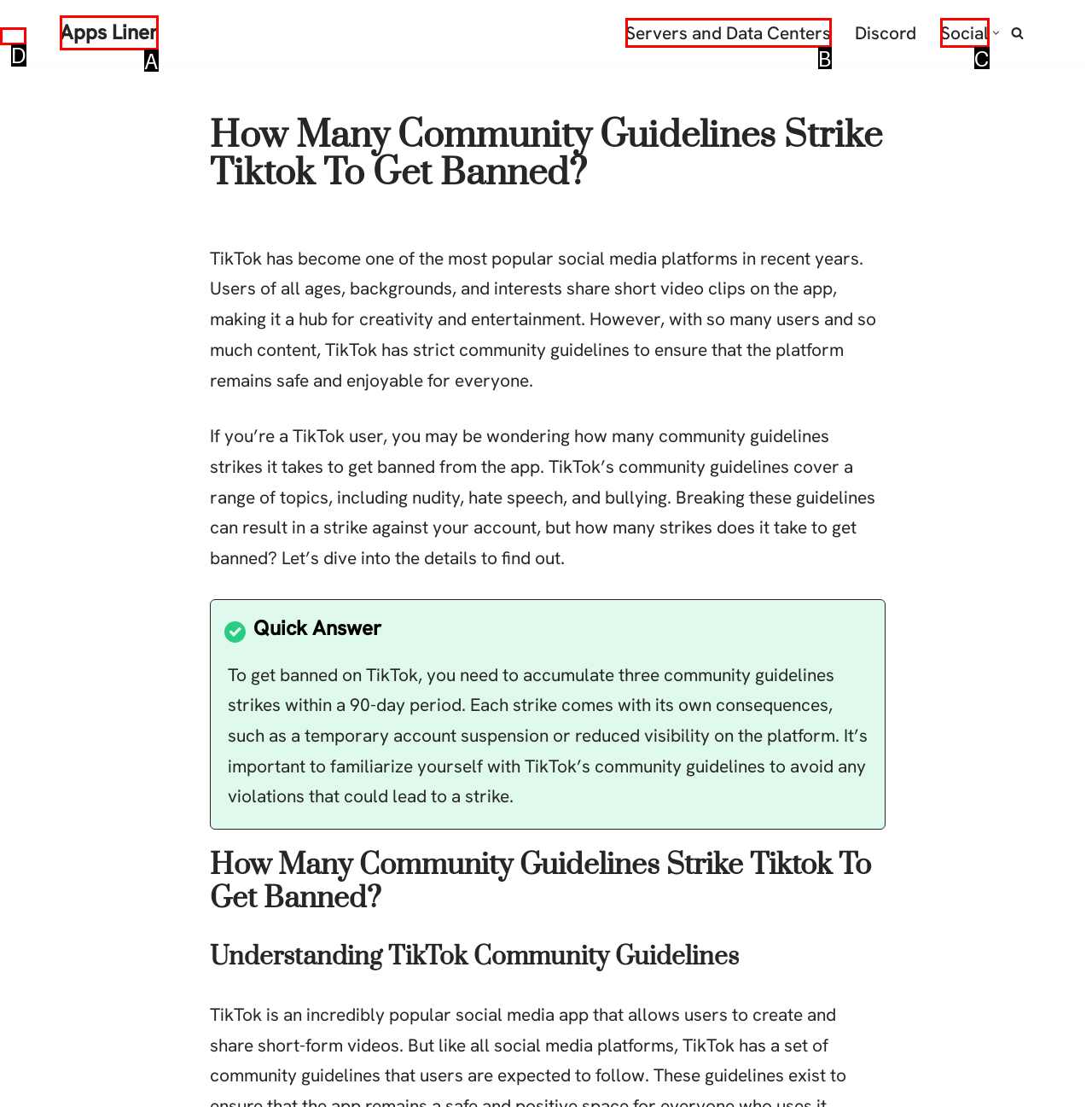Find the UI element described as: Apps Liner
Reply with the letter of the appropriate option.

A